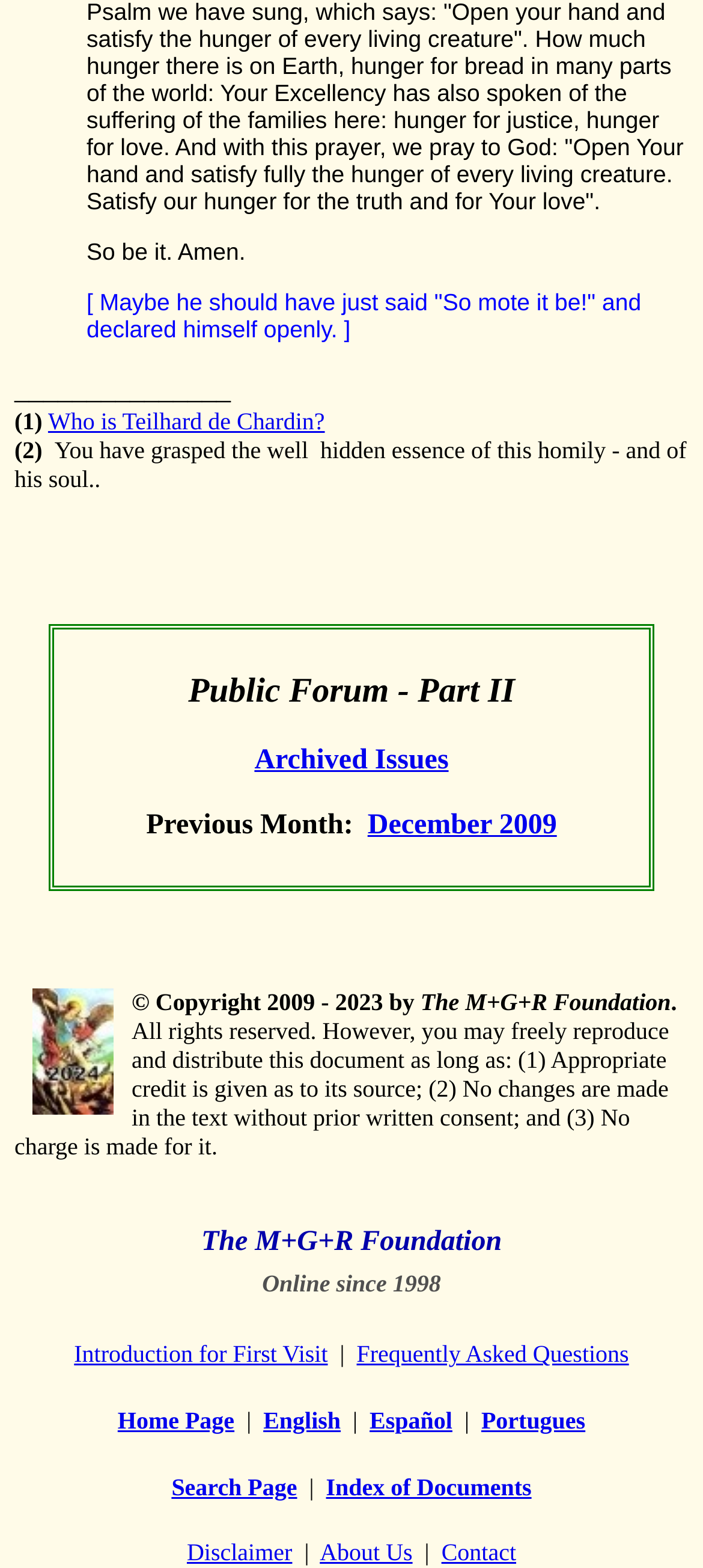What is the previous month mentioned on the page?
Analyze the image and provide a thorough answer to the question.

I found the answer by looking at the 'Previous Month' section on the page, which mentions 'December 2009'.